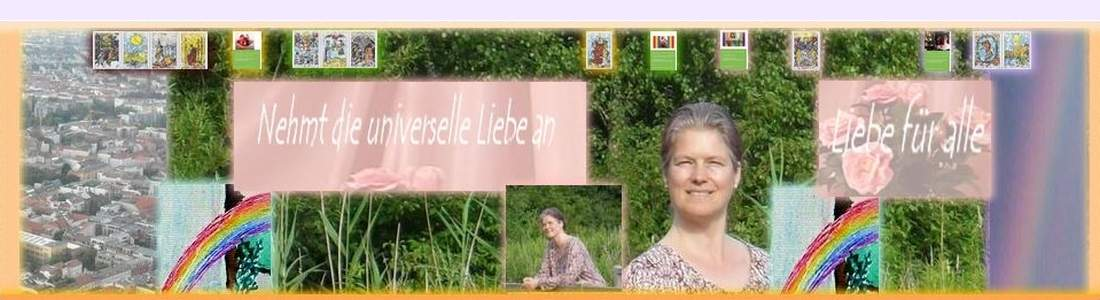What is the blend of environments depicted in the broader landscape?
Kindly answer the question with as much detail as you can.

The caption describes the broader landscape as a harmonious blend of urban and natural environments, where a cityscape is merged with elements of nature, such as flowers and grass, creating a unique and peaceful atmosphere.